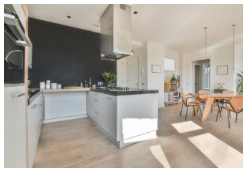Is the kitchen island located in the center of the room?
Please provide a single word or phrase answer based on the image.

Yes